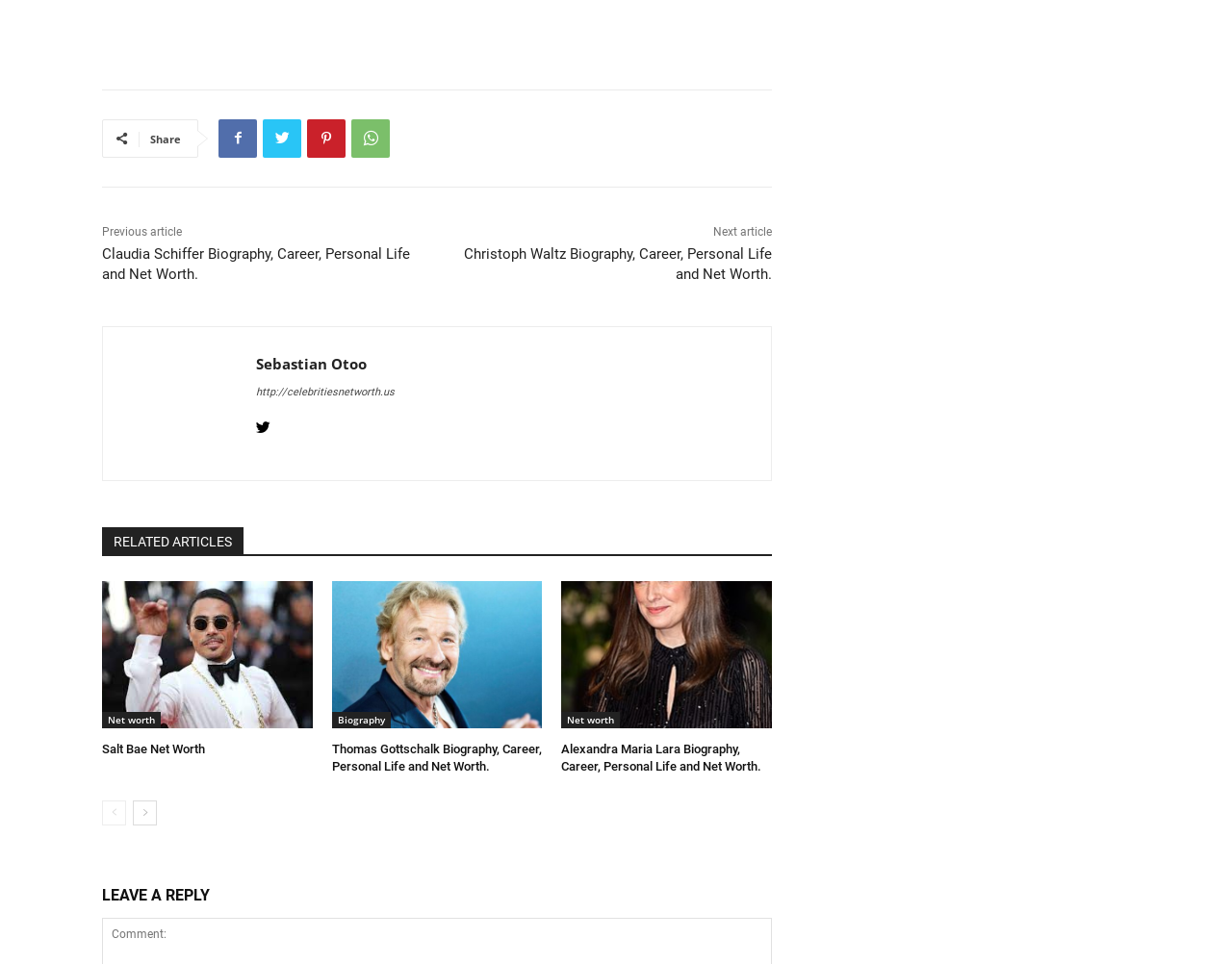Determine the bounding box coordinates of the clickable element to complete this instruction: "Share the article". Provide the coordinates in the format of four float numbers between 0 and 1, [left, top, right, bottom].

[0.122, 0.137, 0.147, 0.152]